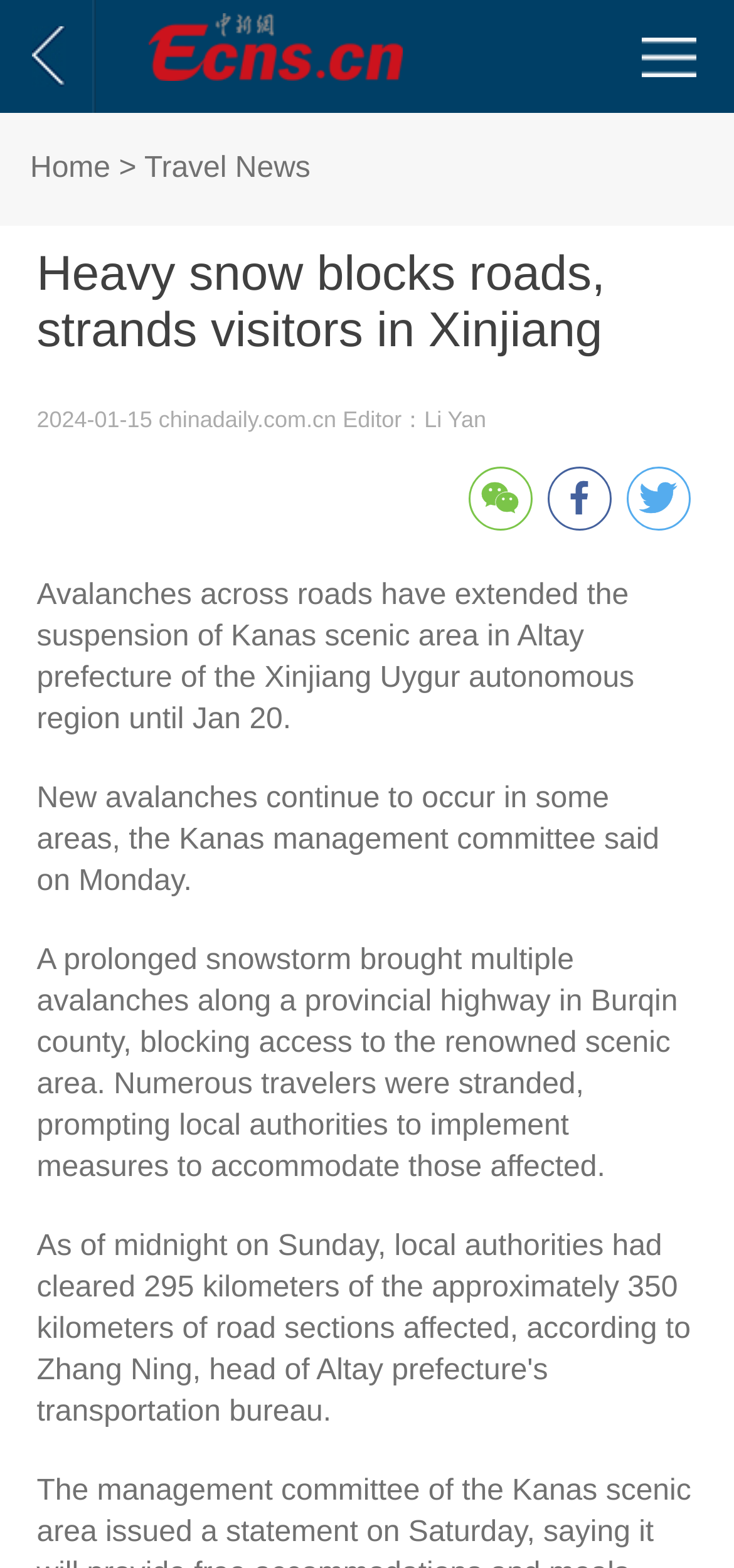Answer succinctly with a single word or phrase:
What is the date of the article?

2024-01-15